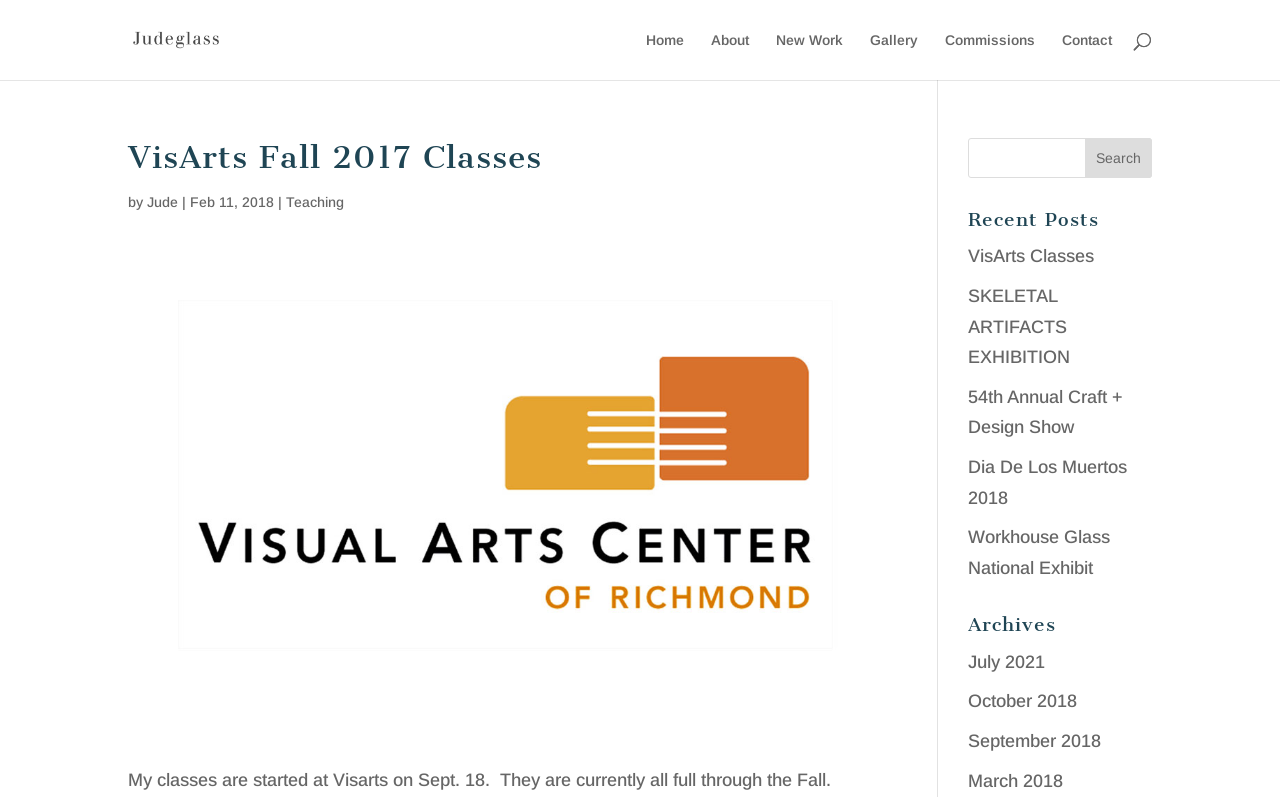Identify the bounding box coordinates for the element you need to click to achieve the following task: "view recent posts". The coordinates must be four float values ranging from 0 to 1, formatted as [left, top, right, bottom].

[0.756, 0.261, 0.9, 0.303]